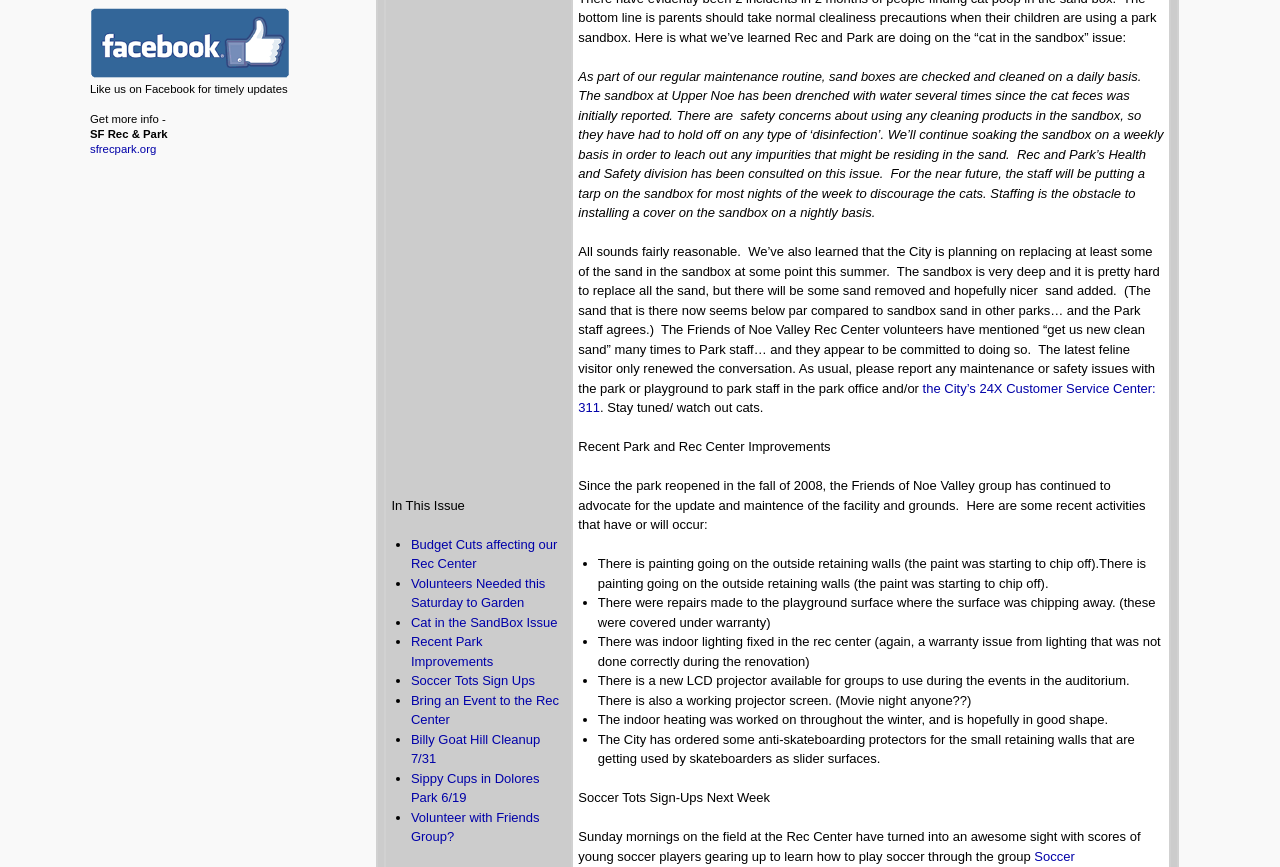Identify the bounding box of the UI element described as follows: "sfrecpark.org". Provide the coordinates as four float numbers in the range of 0 to 1 [left, top, right, bottom].

[0.07, 0.165, 0.122, 0.179]